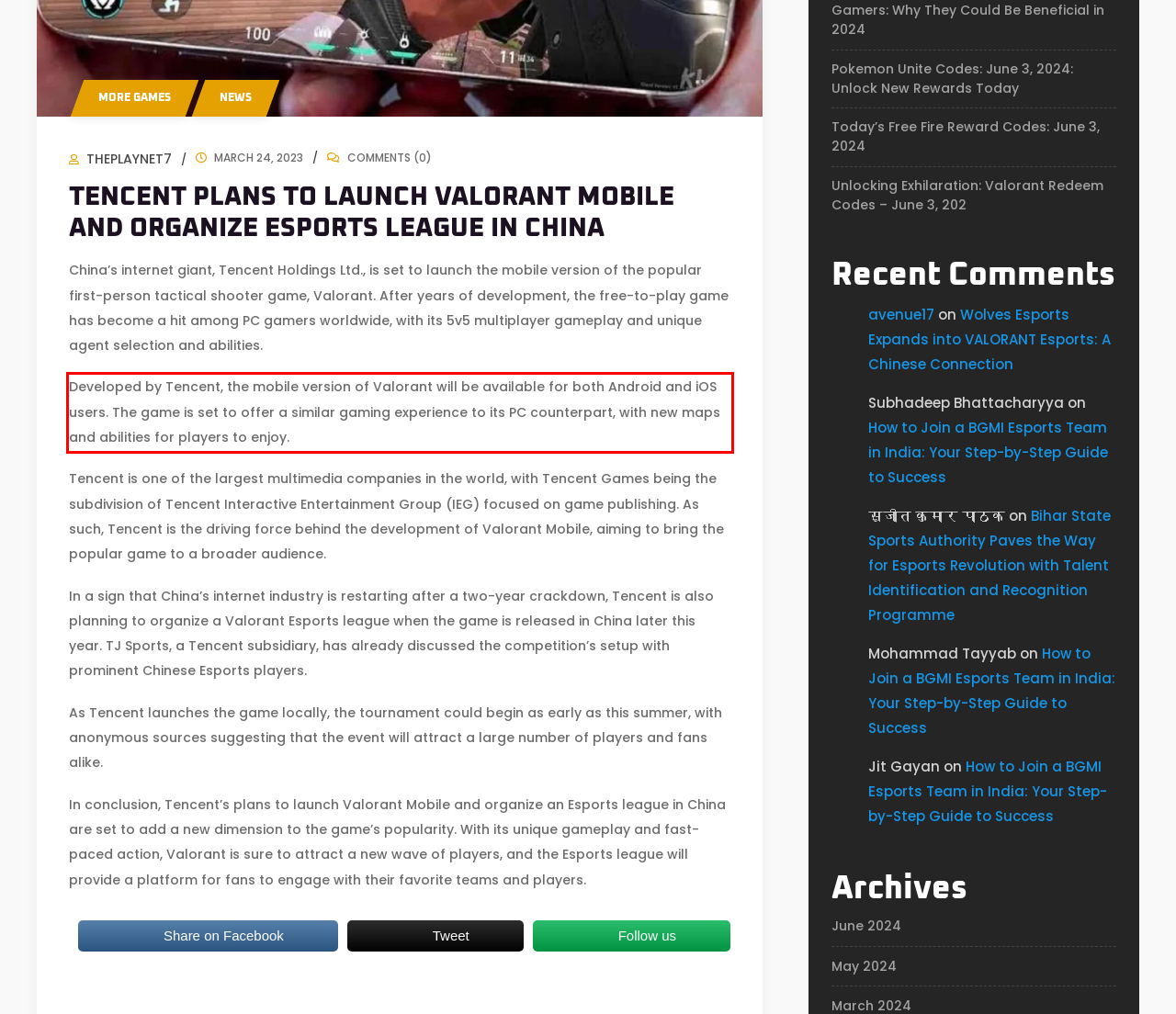Please perform OCR on the UI element surrounded by the red bounding box in the given webpage screenshot and extract its text content.

Developed by Tencent, the mobile version of Valorant will be available for both Android and iOS users. The game is set to offer a similar gaming experience to its PC counterpart, with new maps and abilities for players to enjoy.